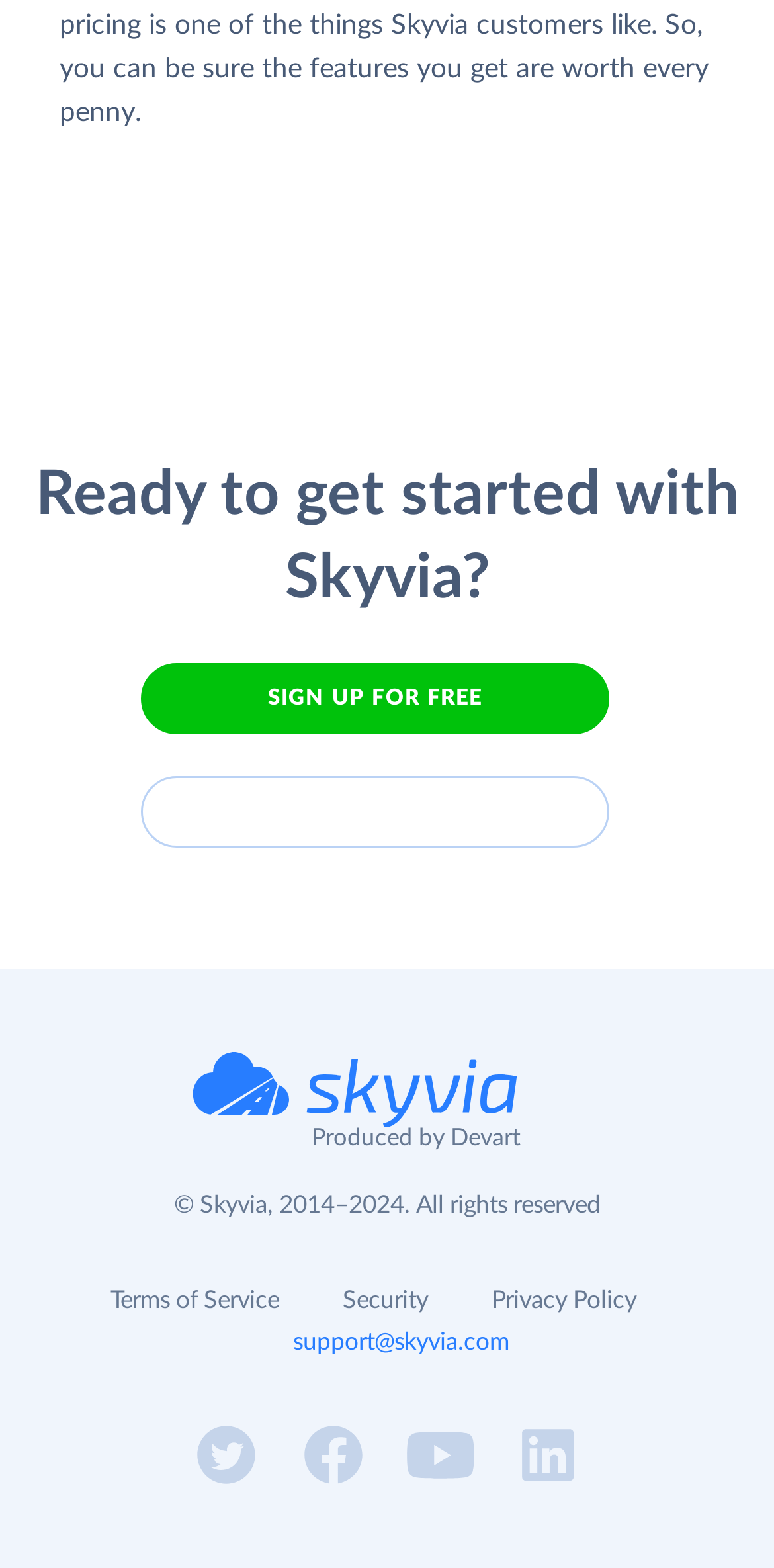What is the main call-to-action on the webpage?
Look at the image and answer with only one word or phrase.

SIGN UP FOR FREE